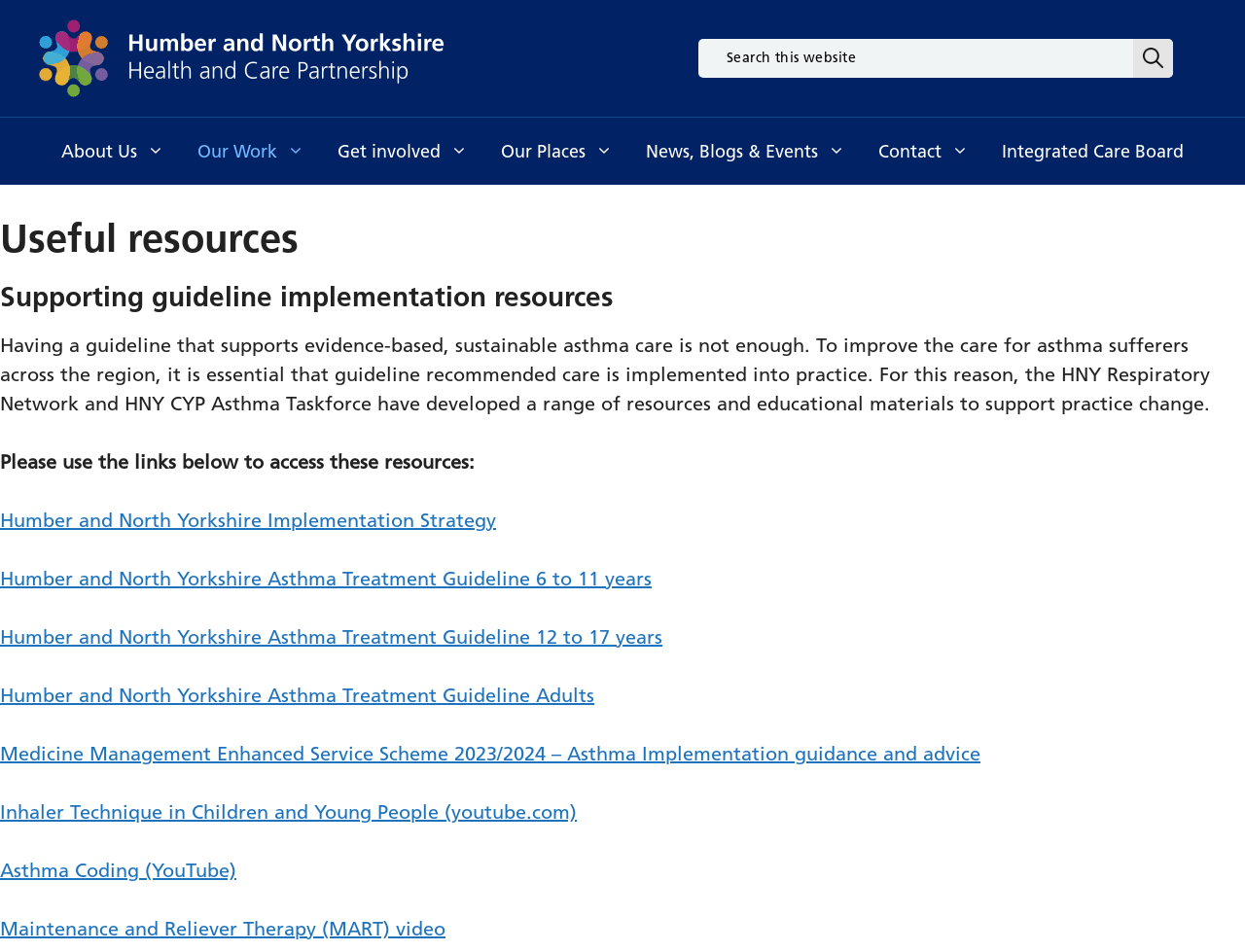Please identify the bounding box coordinates of where to click in order to follow the instruction: "Watch Inhaler Technique in Children and Young People video".

[0.0, 0.841, 0.463, 0.864]